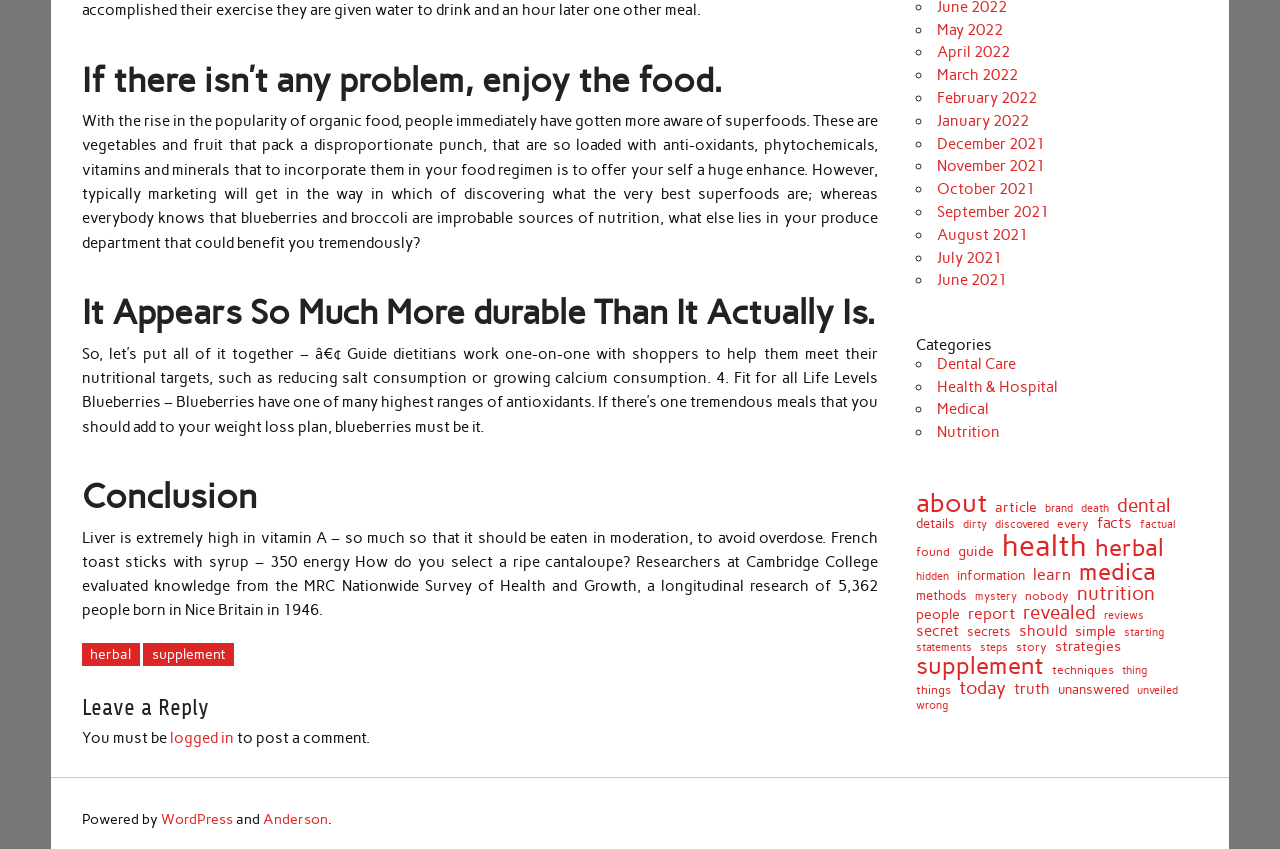Determine the bounding box coordinates of the clickable region to carry out the instruction: "Click on the 'herbal' link".

[0.064, 0.757, 0.109, 0.784]